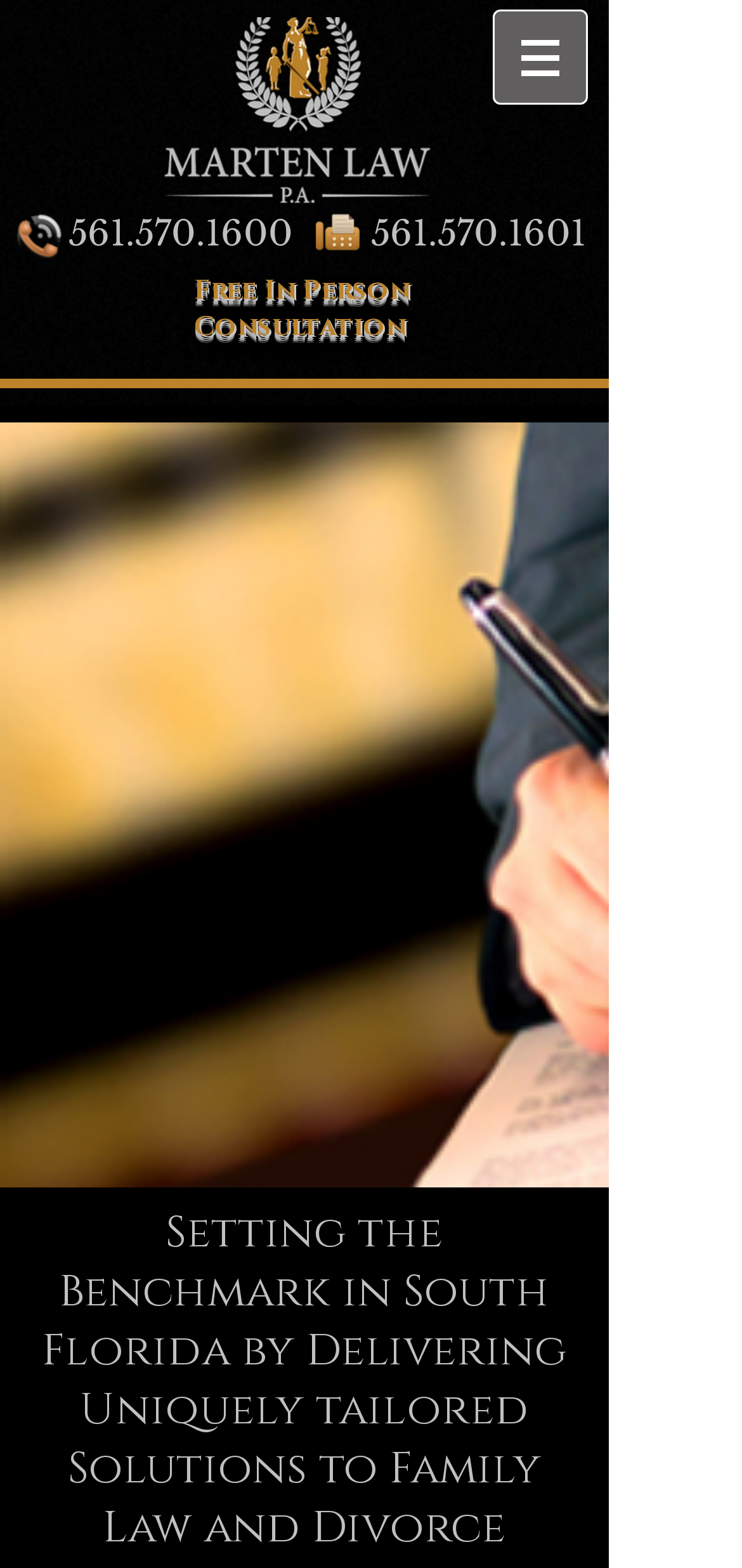Please give a one-word or short phrase response to the following question: 
How many images are on the top section?

3